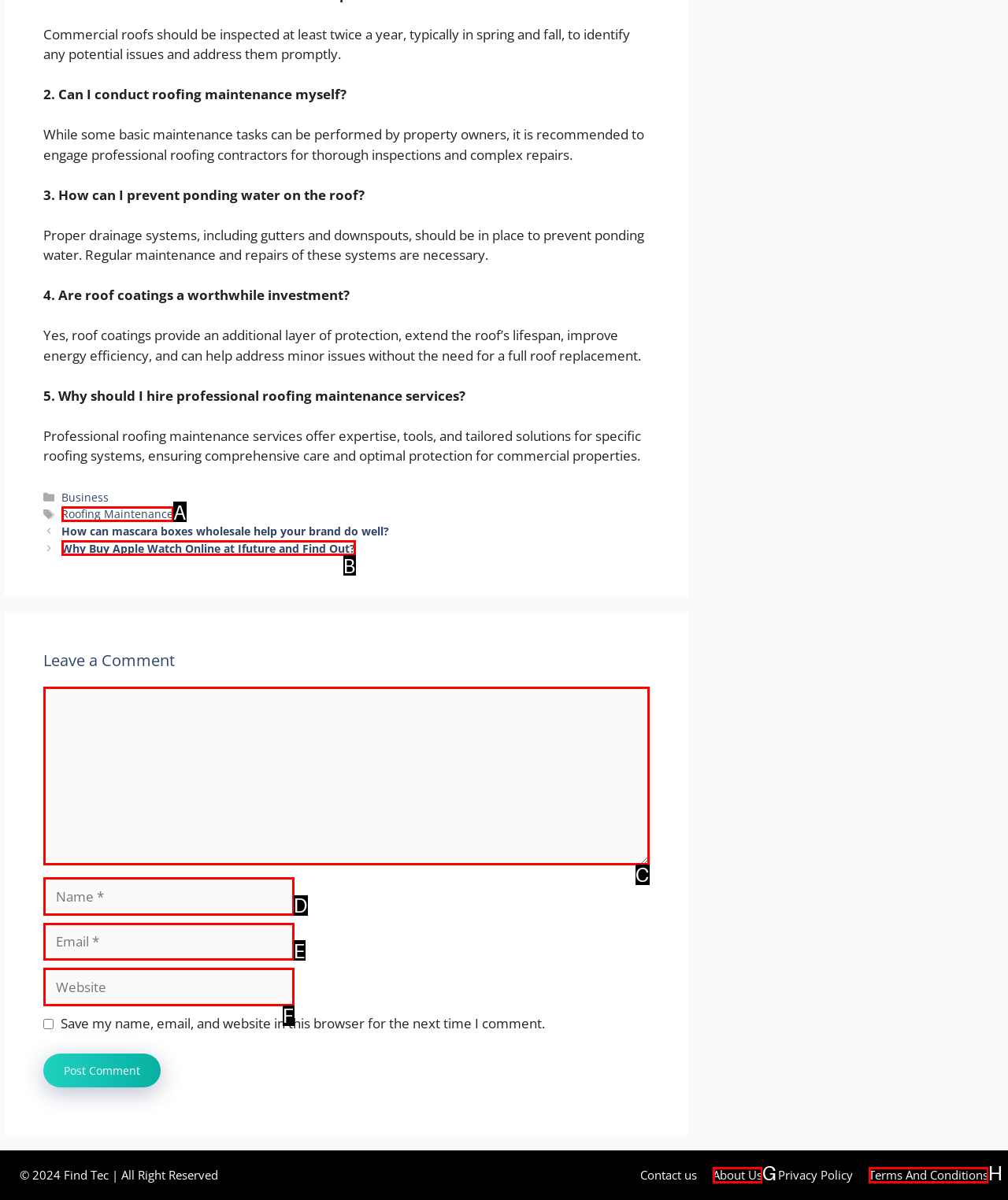Choose the letter of the option that needs to be clicked to perform the task: Click the 'Roofing Maintenance' tag. Answer with the letter.

A